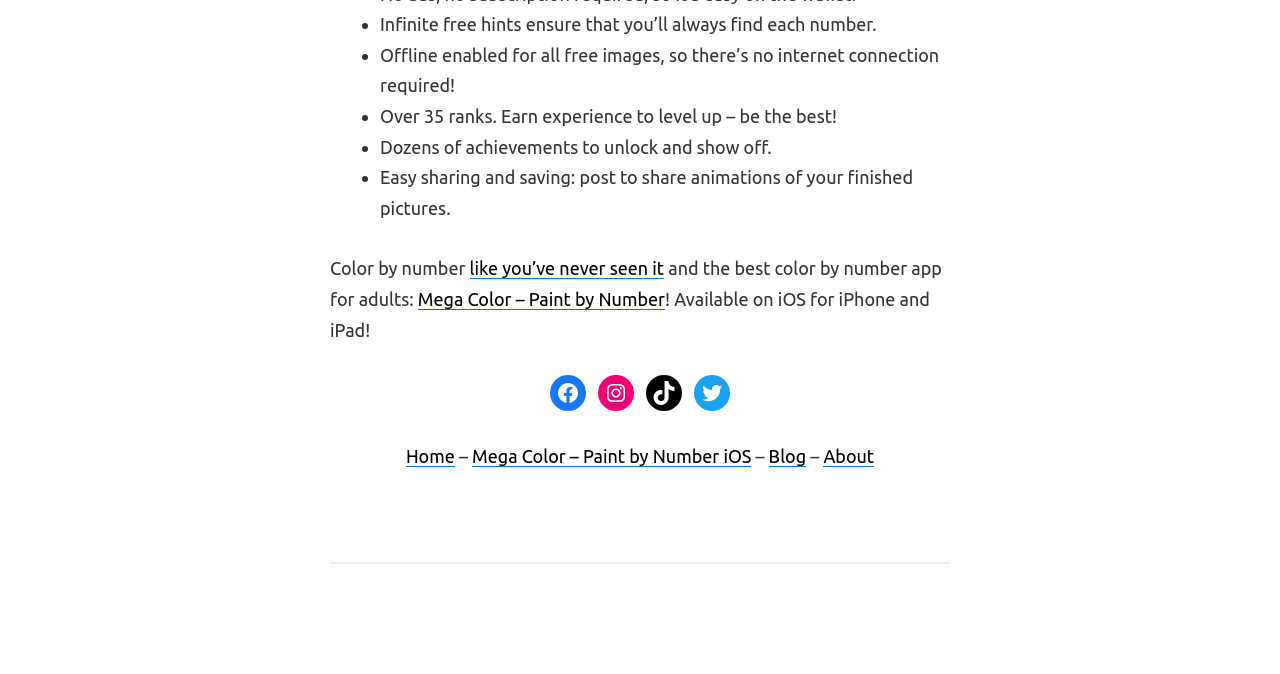Determine the coordinates of the bounding box for the clickable area needed to execute this instruction: "Read the blog".

[0.6, 0.662, 0.63, 0.693]